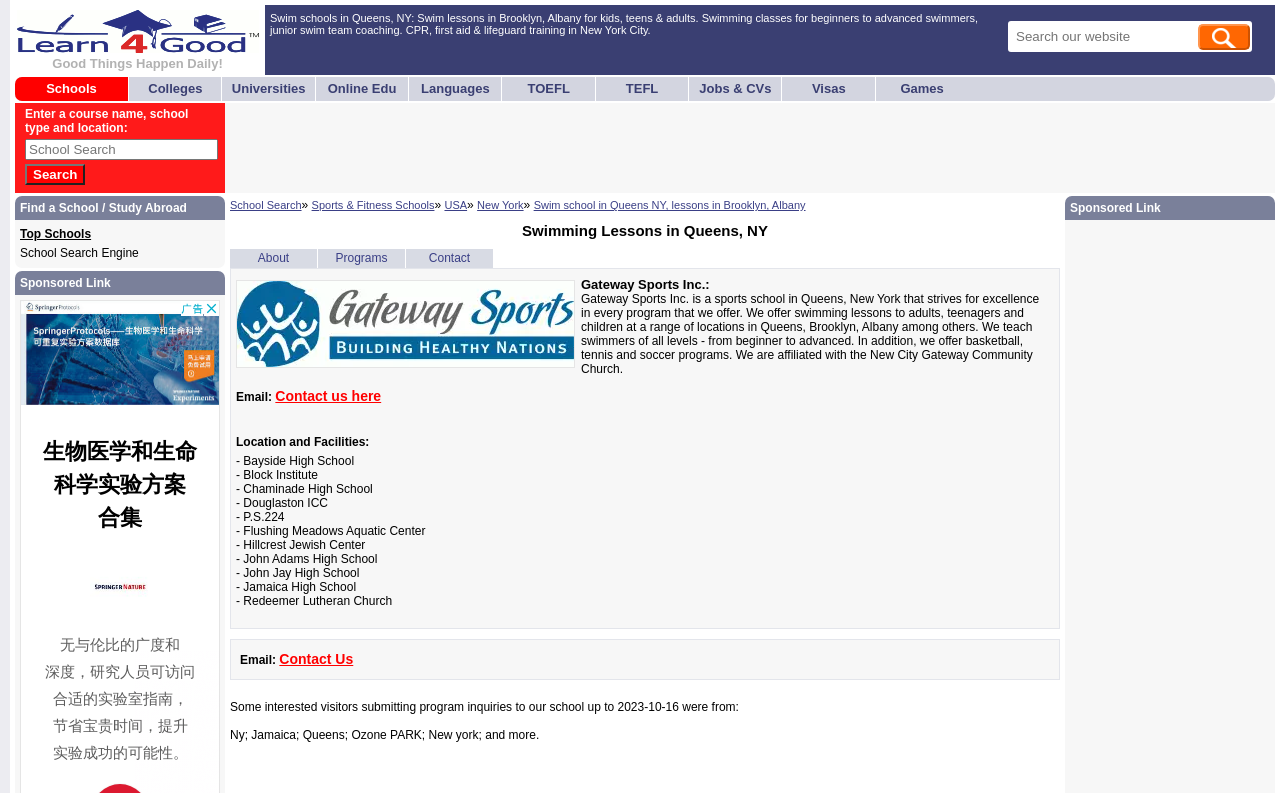Based on the image, provide a detailed response to the question:
How many locations are listed for swimming lessons?

Upon examining the webpage, we can count 9 locations listed for swimming lessons, including Bayside High School, Block Institute, Chaminade High School, and others.